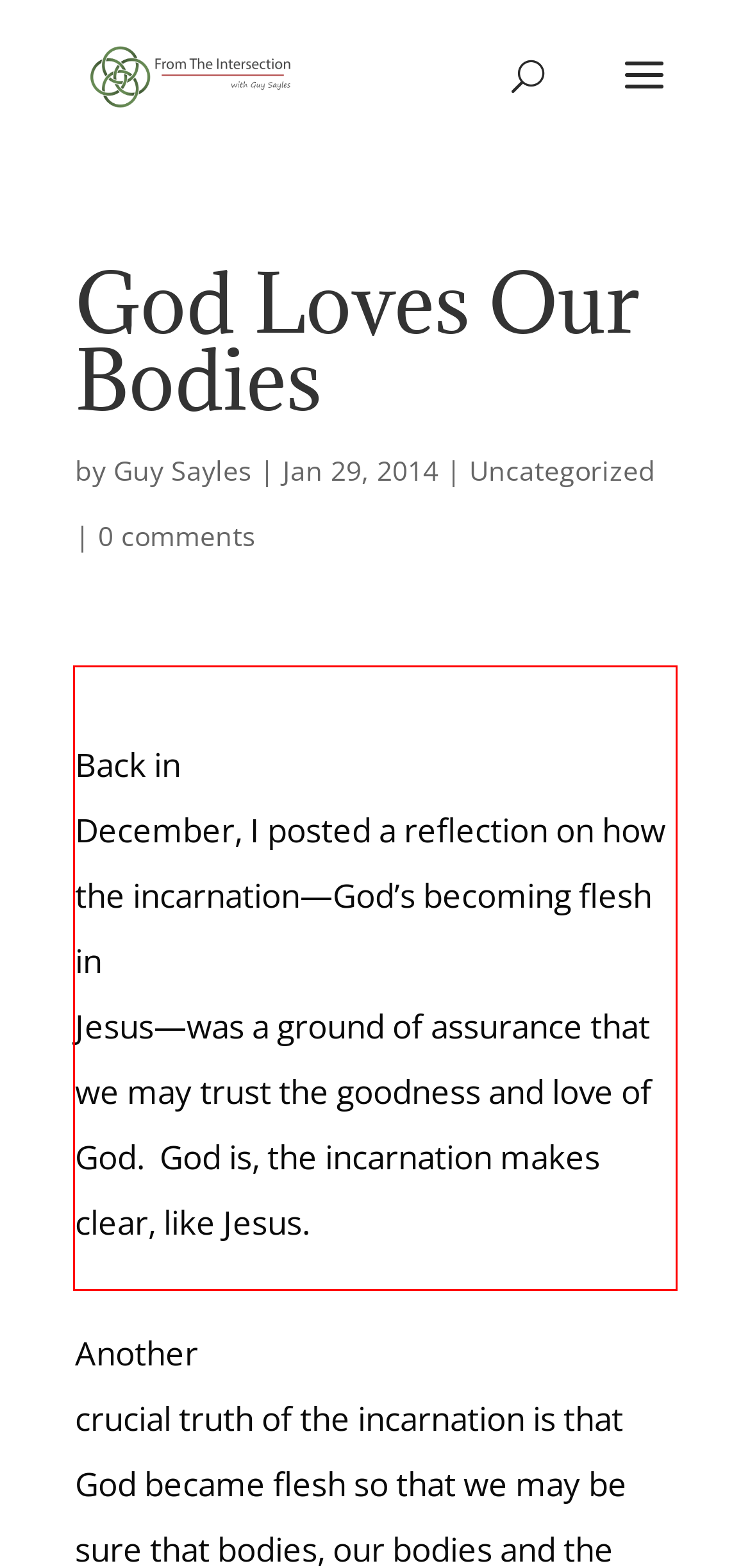Inspect the webpage screenshot that has a red bounding box and use OCR technology to read and display the text inside the red bounding box.

Back in December, I posted a reflection on how the incarnation—God’s becoming flesh in Jesus—was a ground of assurance that we may trust the goodness and love of God. God is, the incarnation makes clear, like Jesus.